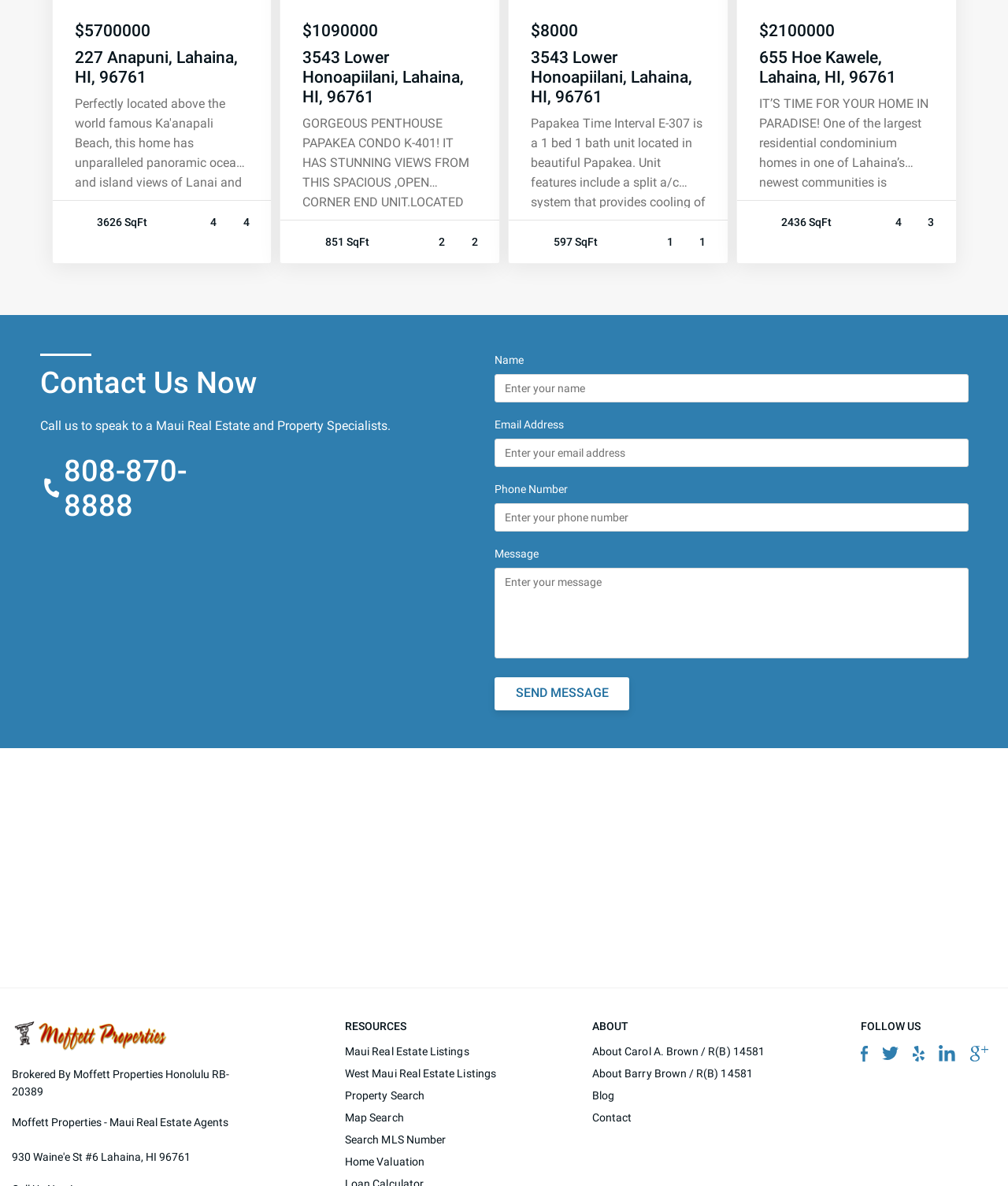Can you find the bounding box coordinates for the element to click on to achieve the instruction: "Call the phone number 808-870-8888"?

[0.063, 0.382, 0.185, 0.441]